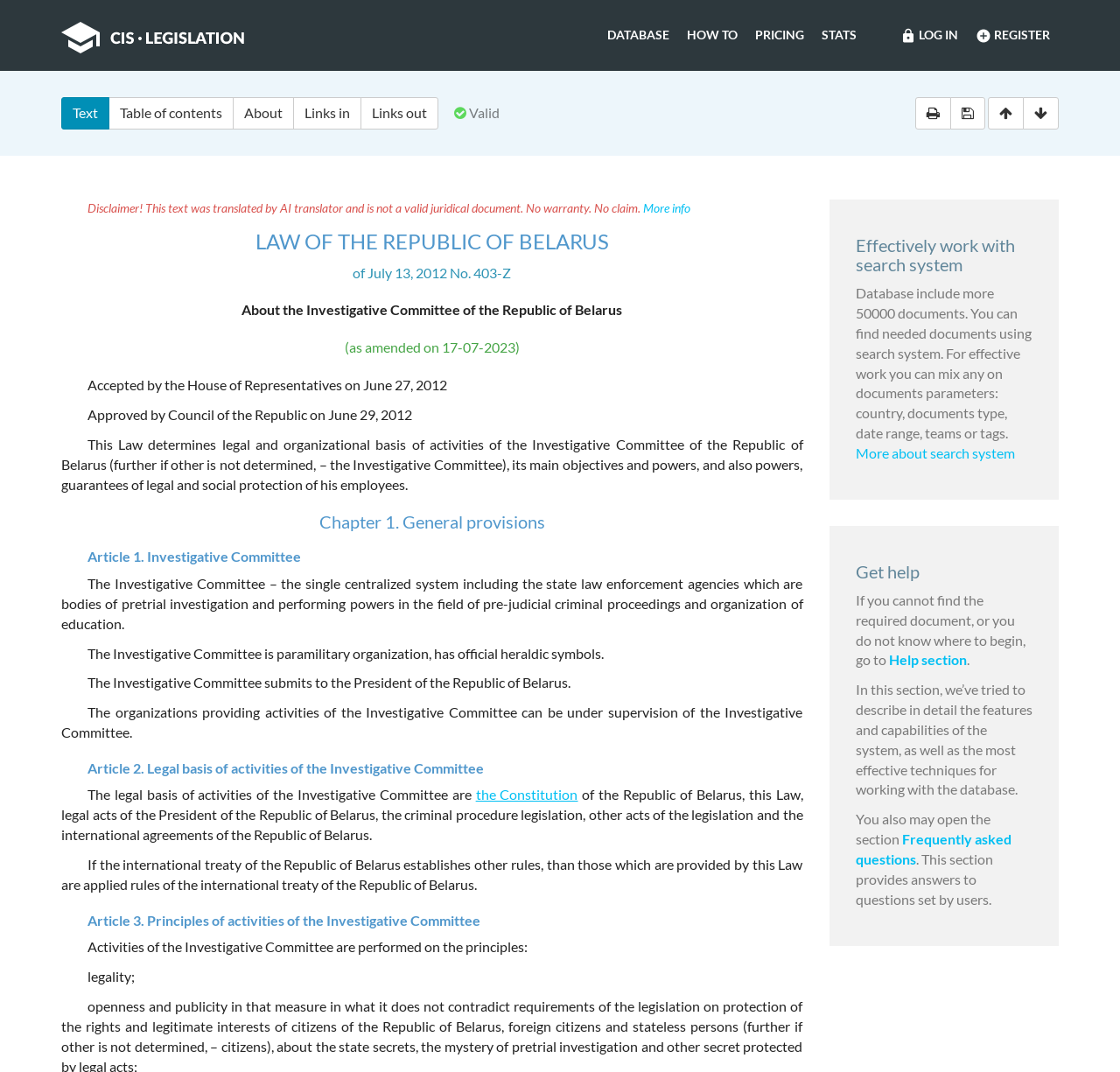Please identify the bounding box coordinates of the clickable region that I should interact with to perform the following instruction: "Click on CIS Legislation". The coordinates should be expressed as four float numbers between 0 and 1, i.e., [left, top, right, bottom].

[0.043, 0.0, 0.23, 0.065]